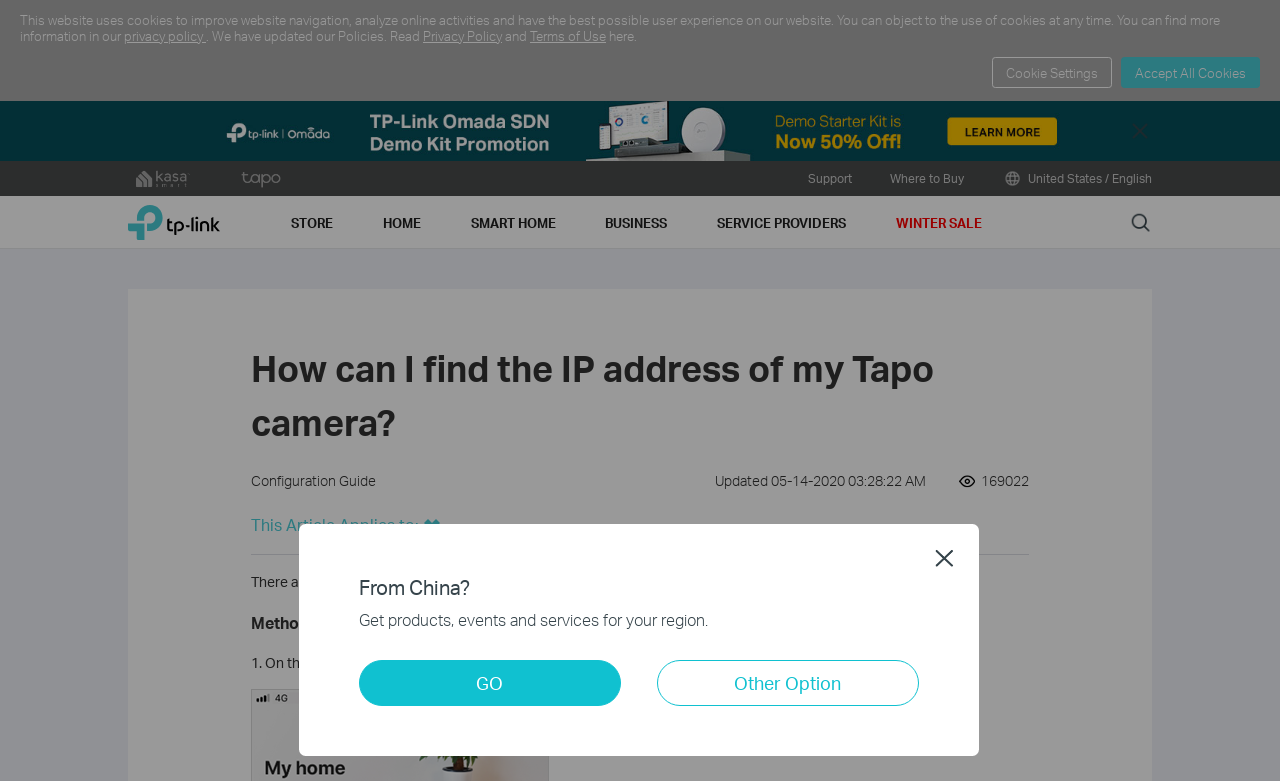What is the model of the camera used as an example?
Based on the visual details in the image, please answer the question thoroughly.

The article uses the Tapo C200 as an example to illustrate how to find the IP address of the camera using the Tapo app.